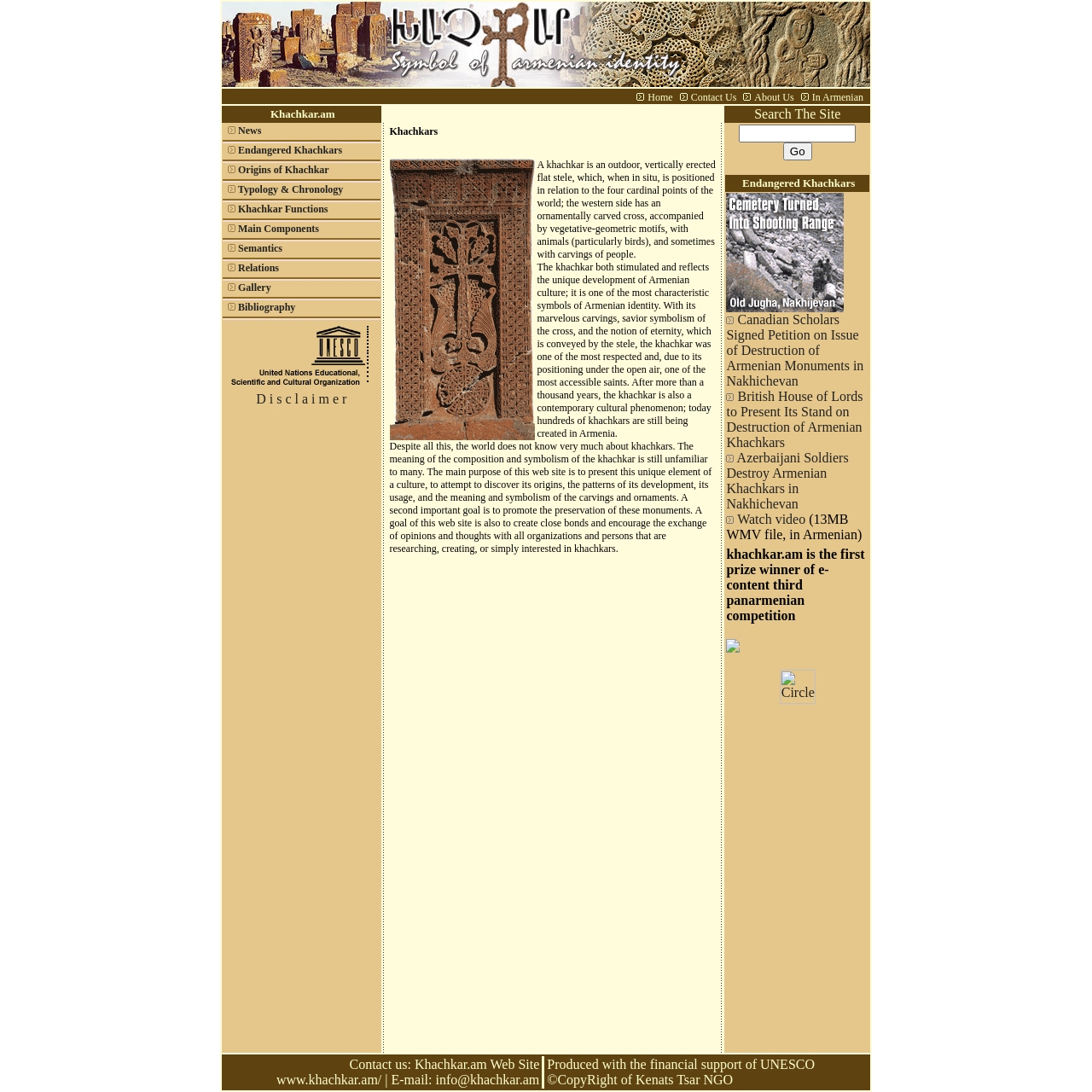Use one word or a short phrase to answer the question provided: 
What is the main purpose of this website?

To present khachkars